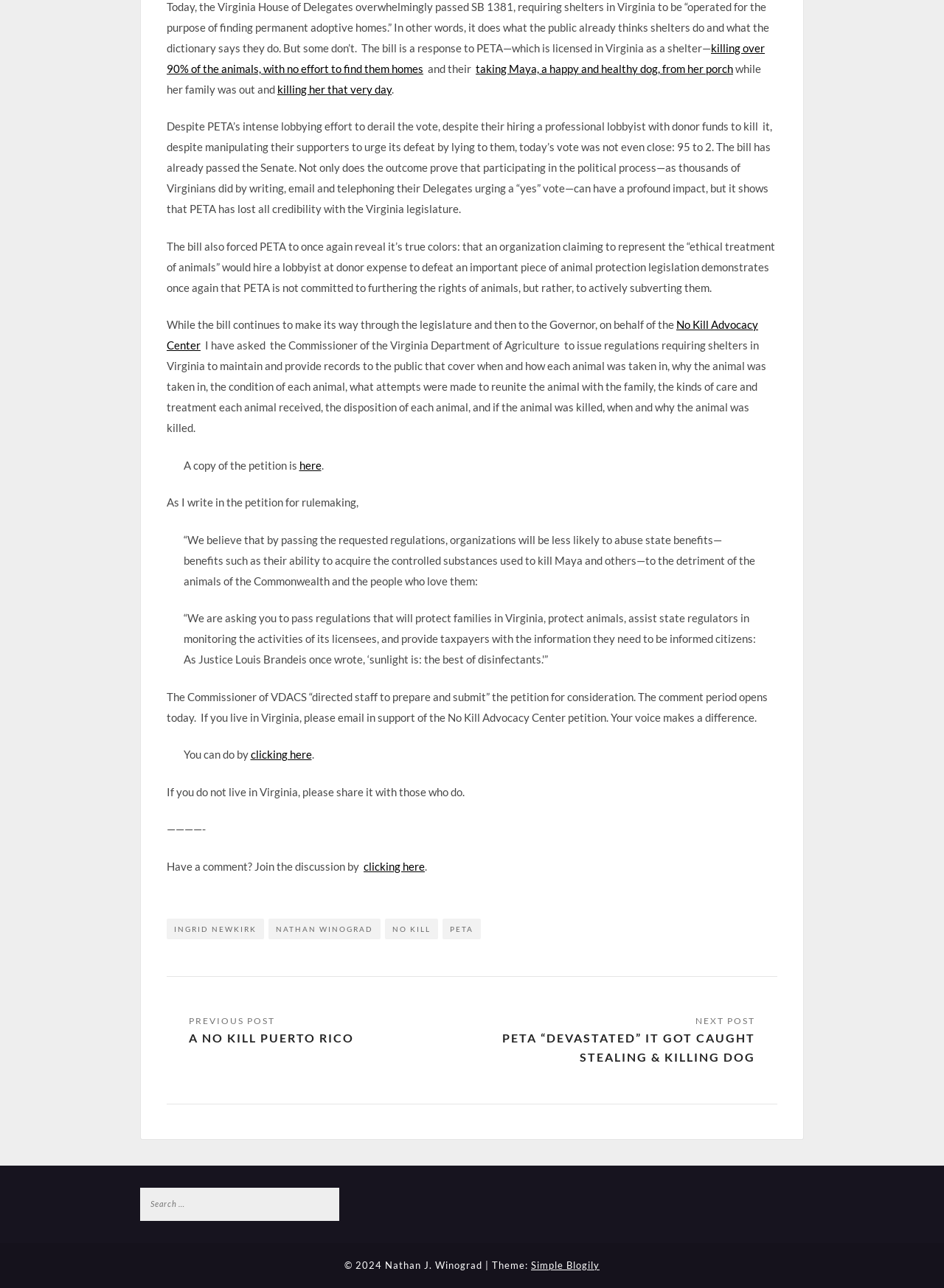Provide the bounding box coordinates of the UI element that matches the description: "name="s" placeholder="Search …"".

[0.148, 0.922, 0.359, 0.948]